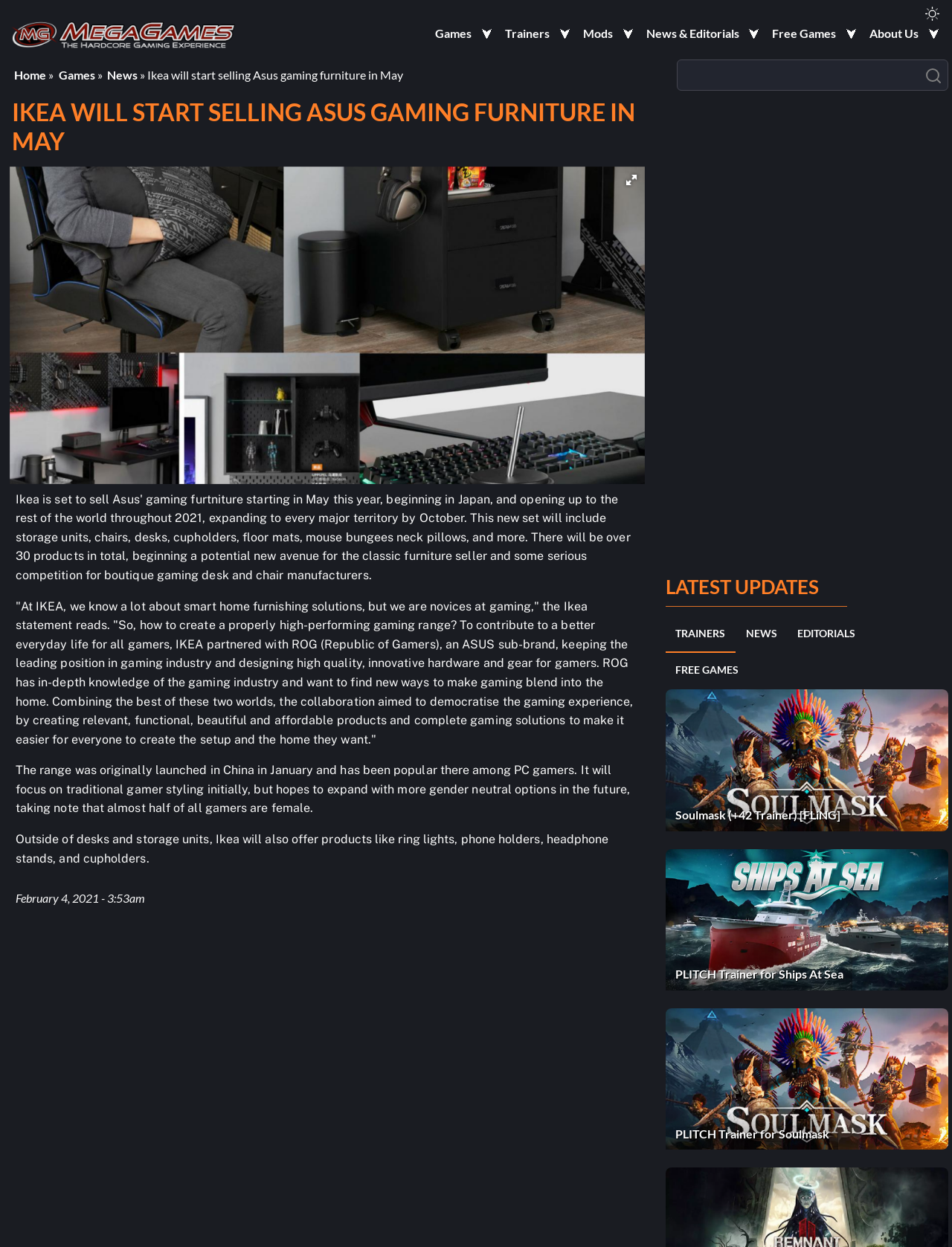Determine the coordinates of the bounding box for the clickable area needed to execute this instruction: "Click on the 'News & Editorials' link".

[0.666, 0.014, 0.783, 0.034]